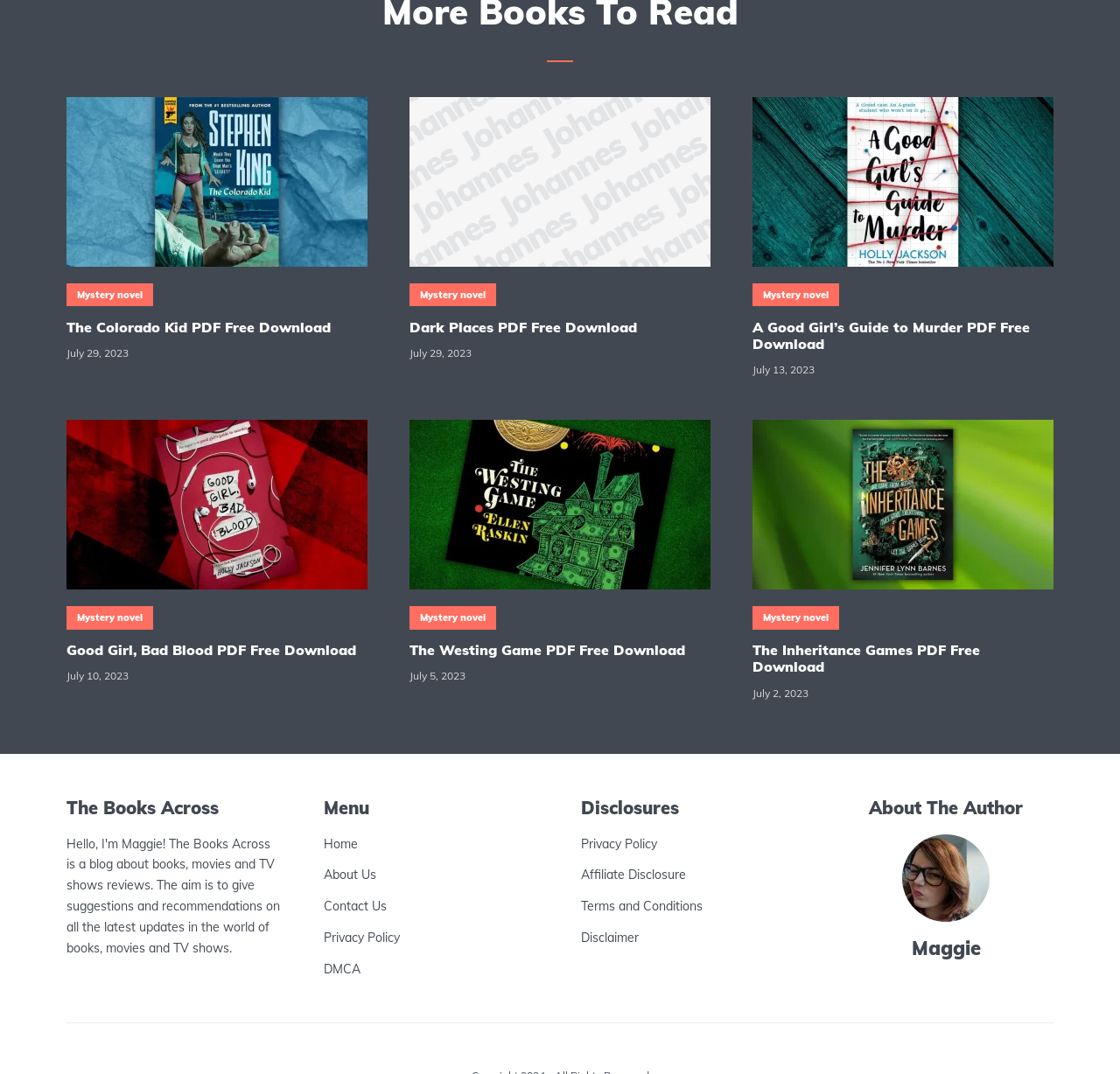Find the bounding box coordinates for the element that must be clicked to complete the instruction: "Get Dark Places PDF Free Download". The coordinates should be four float numbers between 0 and 1, indicated as [left, top, right, bottom].

[0.366, 0.297, 0.634, 0.313]